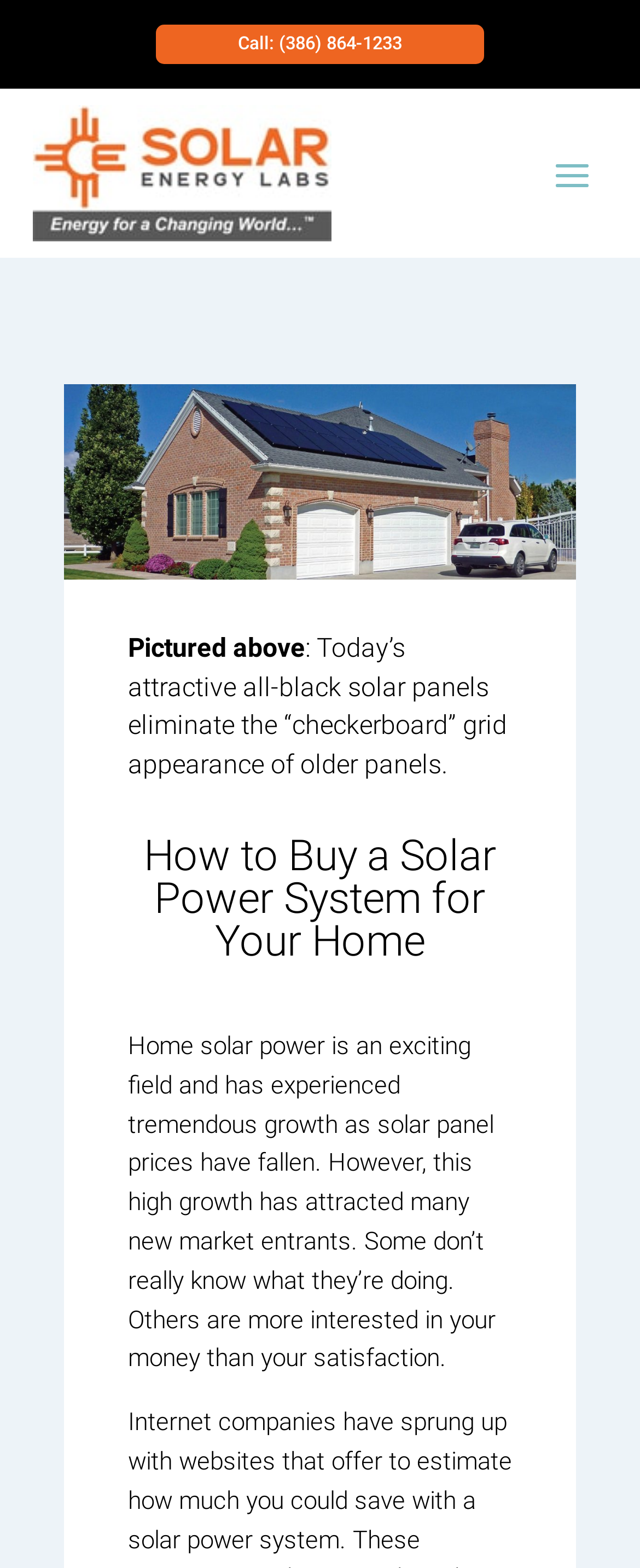Please extract and provide the main headline of the webpage.

How to Buy a Solar Power System for Your Home